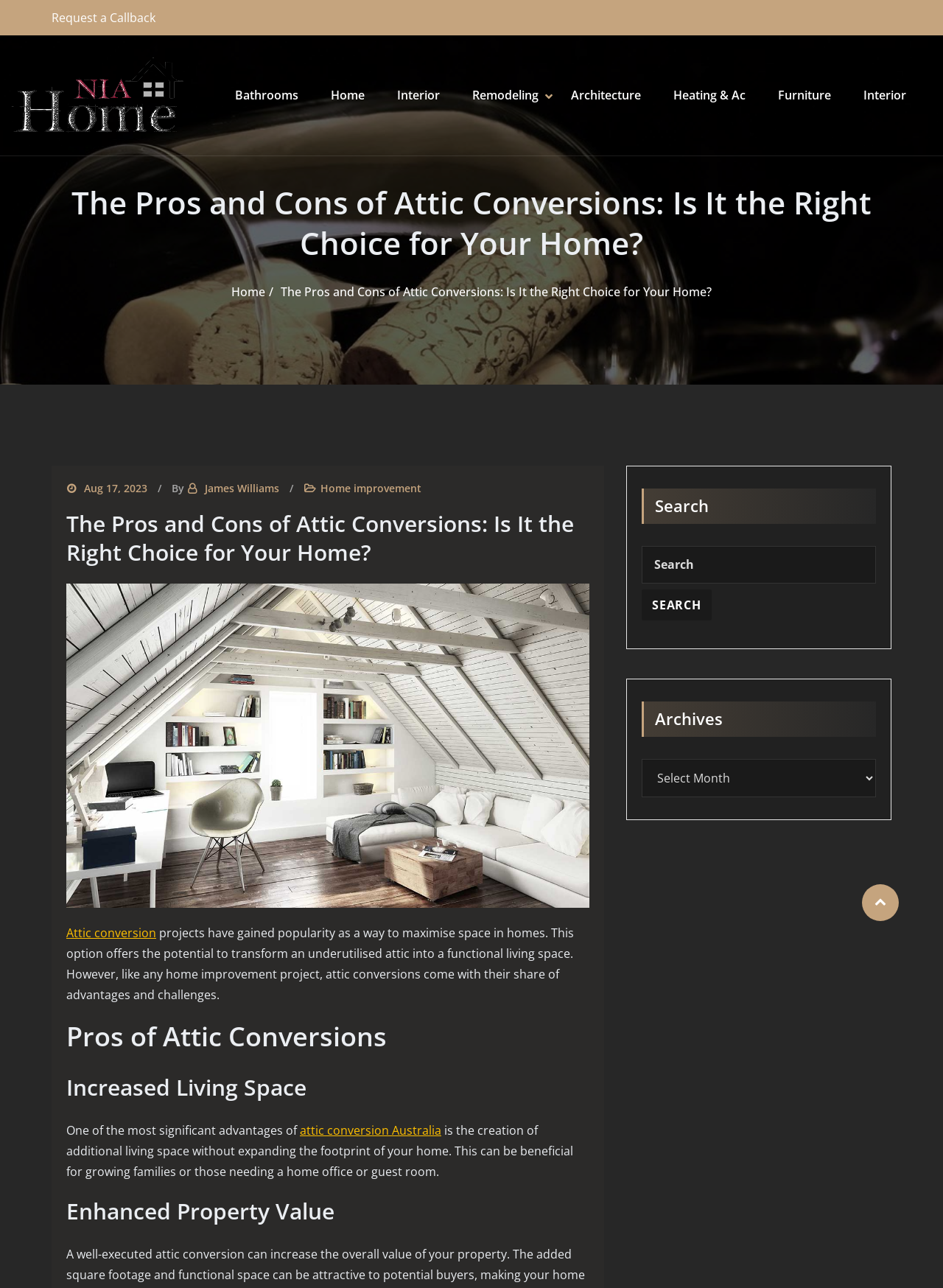Answer the question in a single word or phrase:
How many main menu items are there?

7